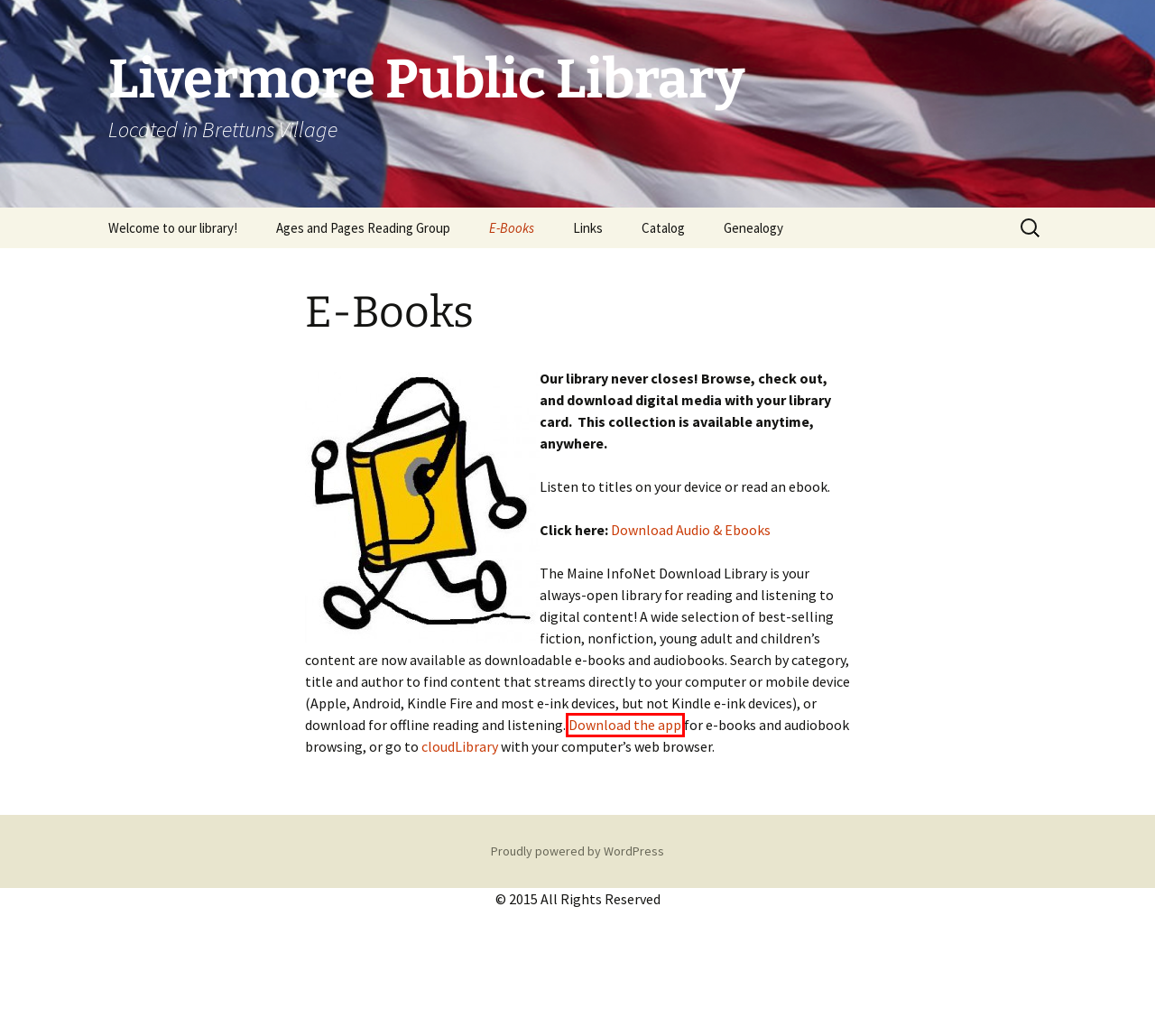With the provided webpage screenshot containing a red bounding box around a UI element, determine which description best matches the new webpage that appears after clicking the selected element. The choices are:
A. Blog Tool, Publishing Platform, and CMS – WordPress.org
B. Download Library • Maine InfoNet
C. Genealogy | Livermore Public Library
D. Catalog | Livermore Public Library
E. Livermore Public Library | Located in Brettuns Village
F. Ages and Pages Reading Group | Livermore Public Library
G. accessing cloudLibrary digital library collection has never been easier
H. Useful Links | Livermore Public Library

G